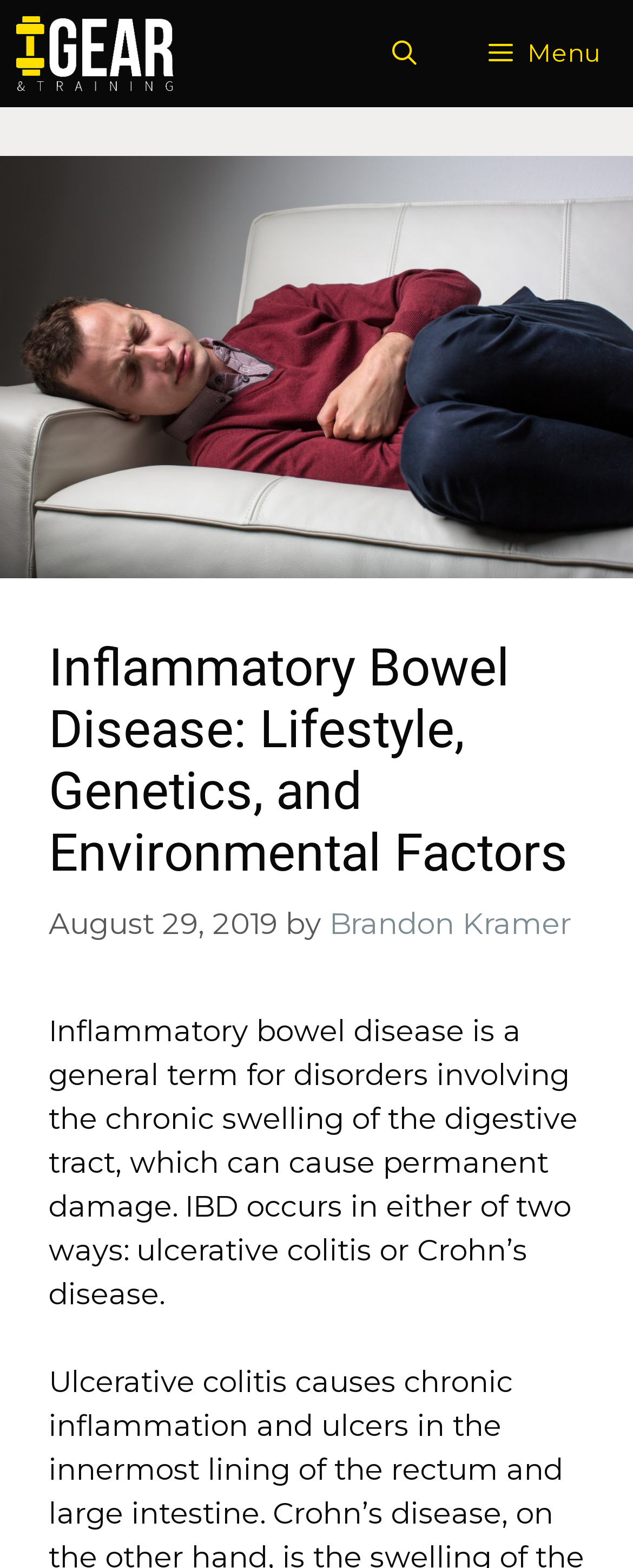What is the general term for disorders involving the chronic swelling of the digestive tract?
Look at the image and answer the question with a single word or phrase.

Inflammatory bowel disease